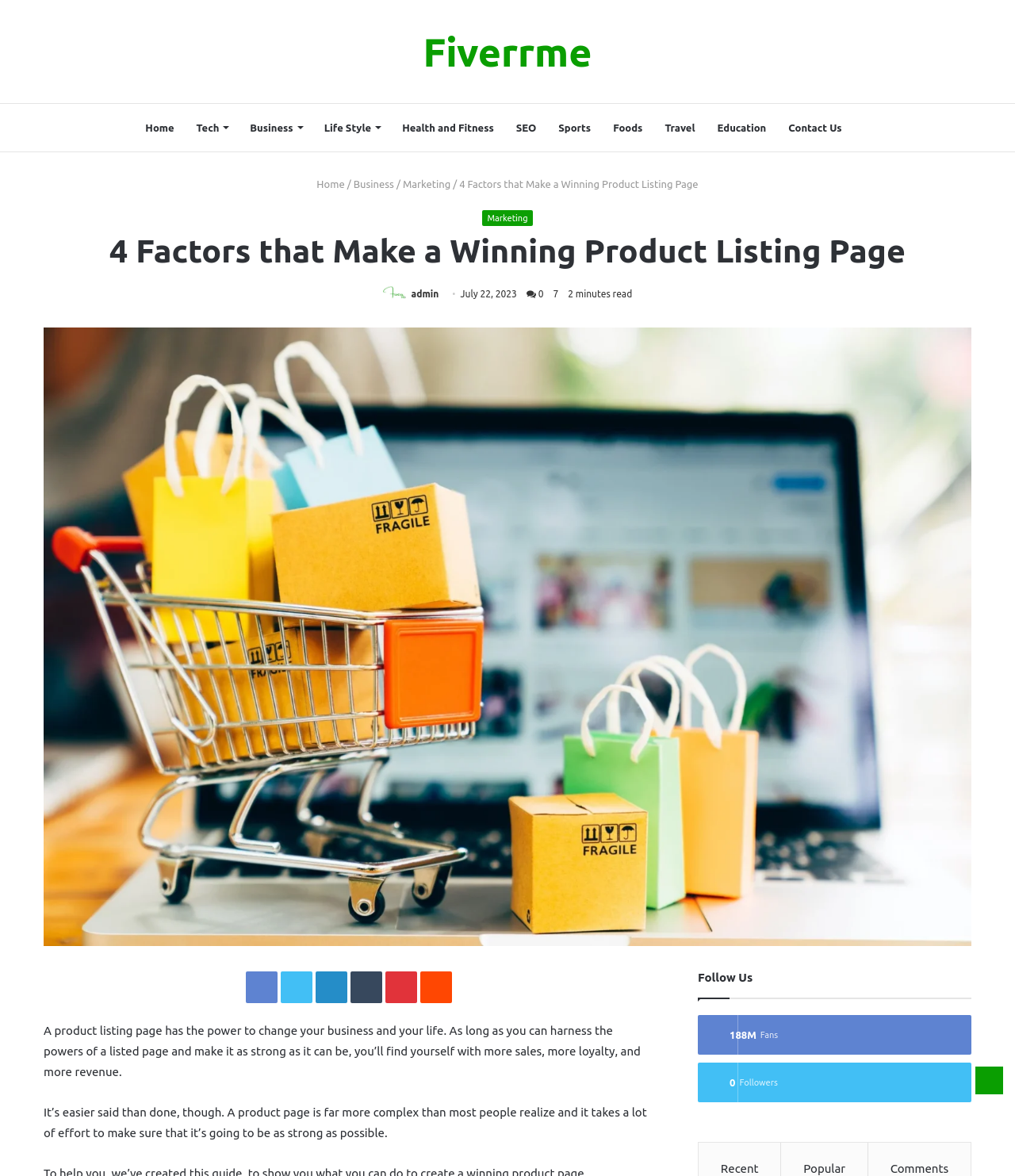Please identify the bounding box coordinates of the element that needs to be clicked to execute the following command: "Click on the 'Back to top button'". Provide the bounding box using four float numbers between 0 and 1, formatted as [left, top, right, bottom].

[0.961, 0.907, 0.988, 0.931]